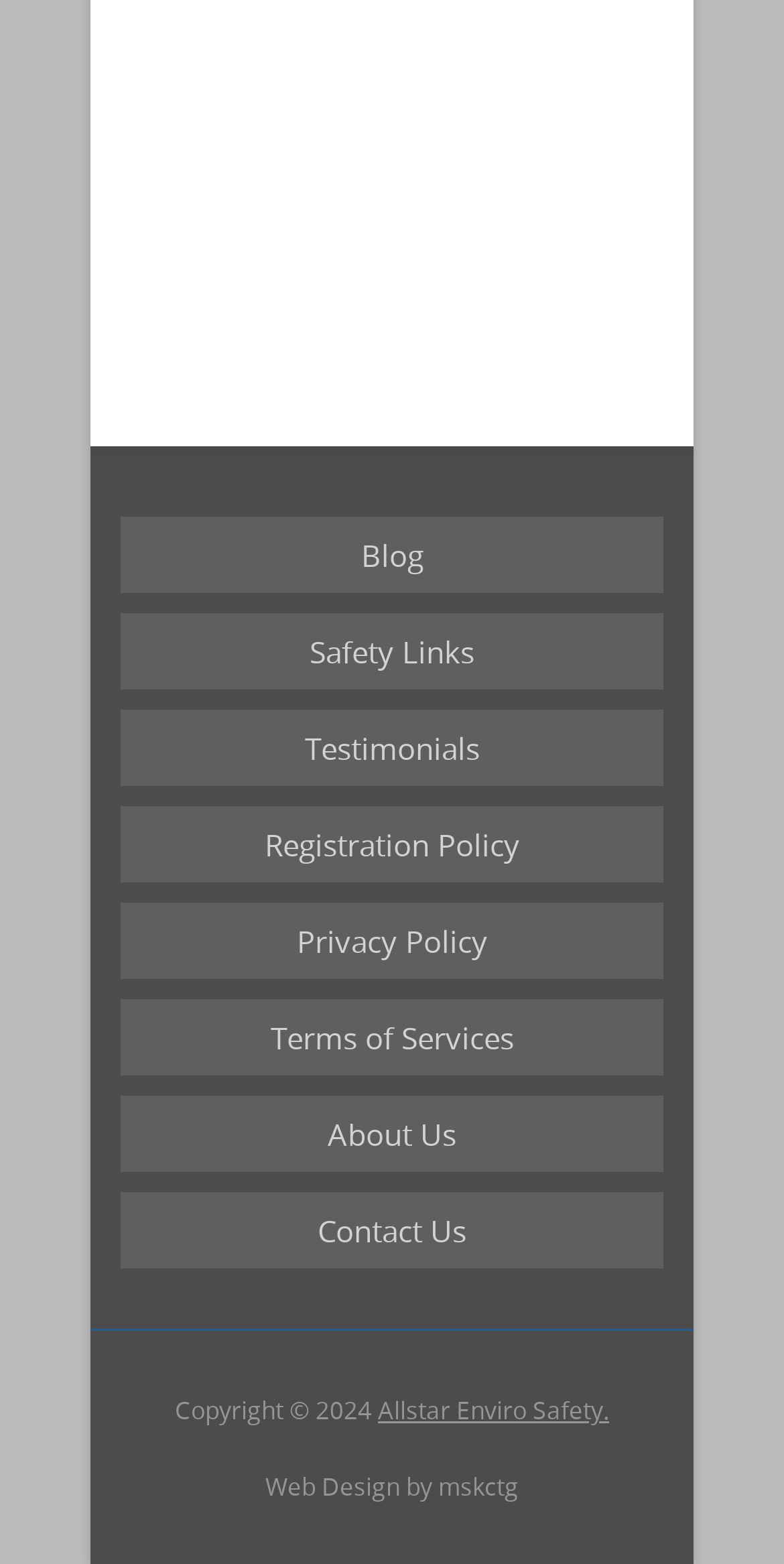Please identify the coordinates of the bounding box for the clickable region that will accomplish this instruction: "visit Allstar Enviro Safety".

[0.482, 0.891, 0.777, 0.912]